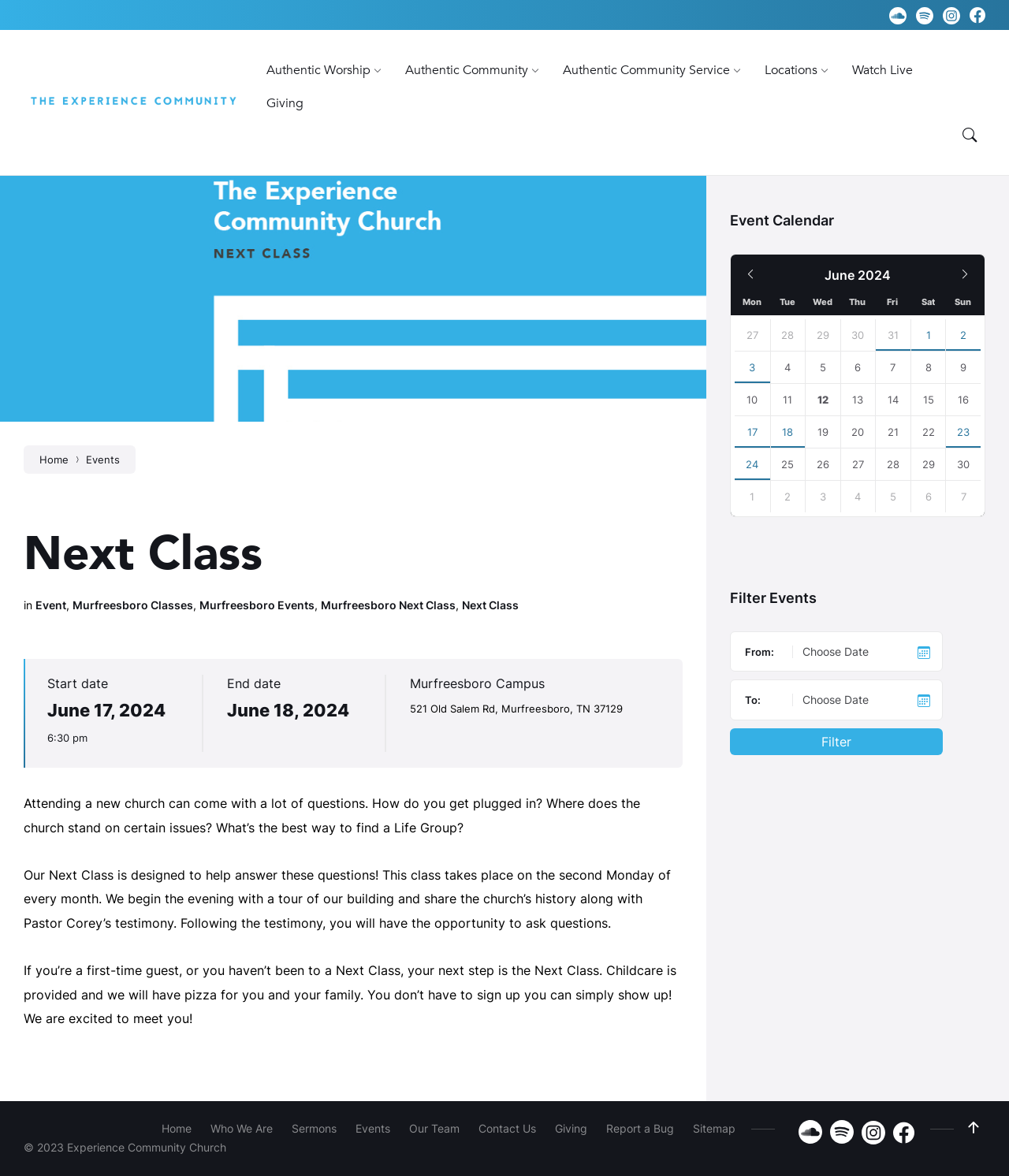Could you highlight the region that needs to be clicked to execute the instruction: "Read the 'Is Snapchat Not Opening For You? Here’s How You Can Try To Fix It' article"?

None